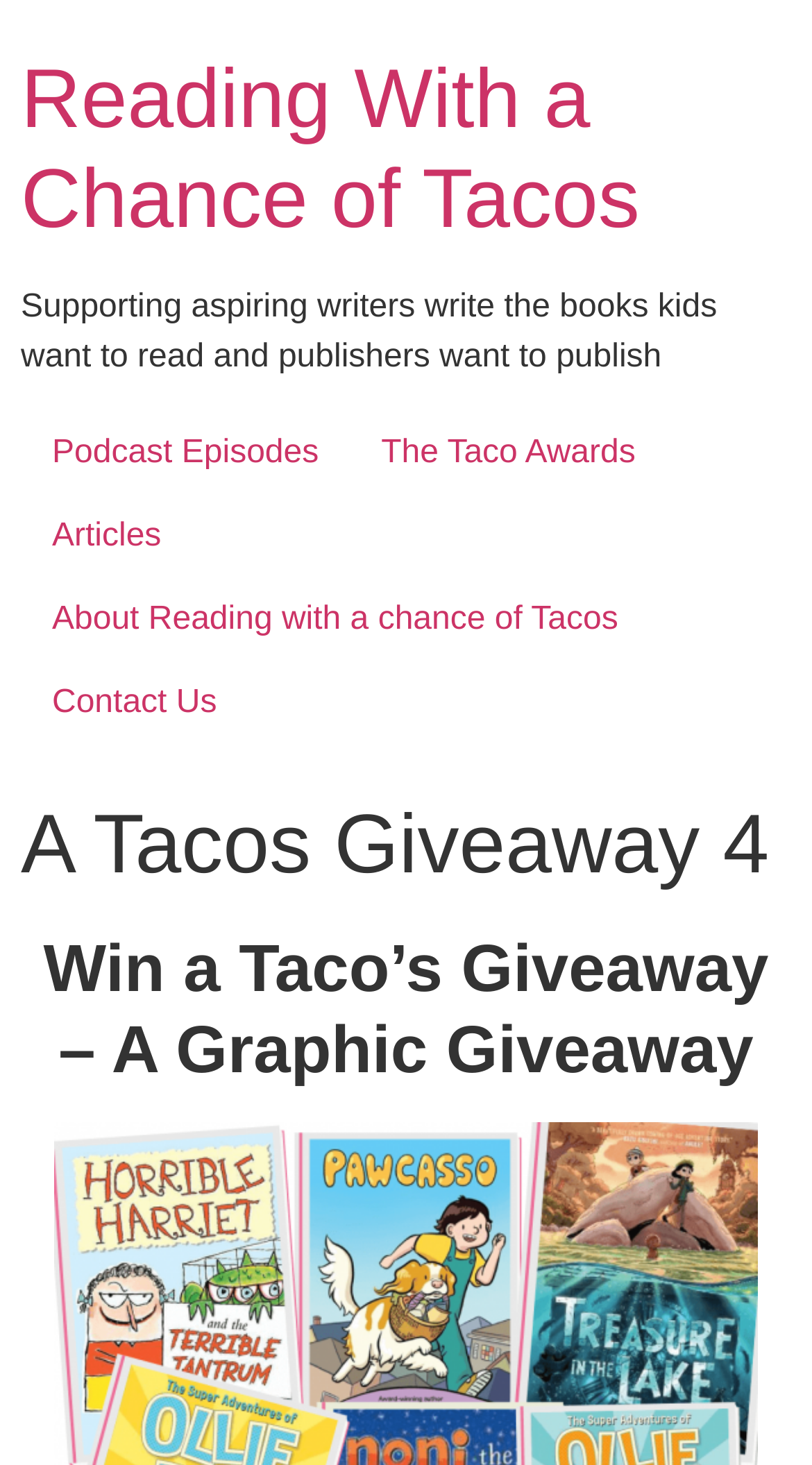Using the description "Podcast Episodes", locate and provide the bounding box of the UI element.

[0.026, 0.282, 0.431, 0.339]